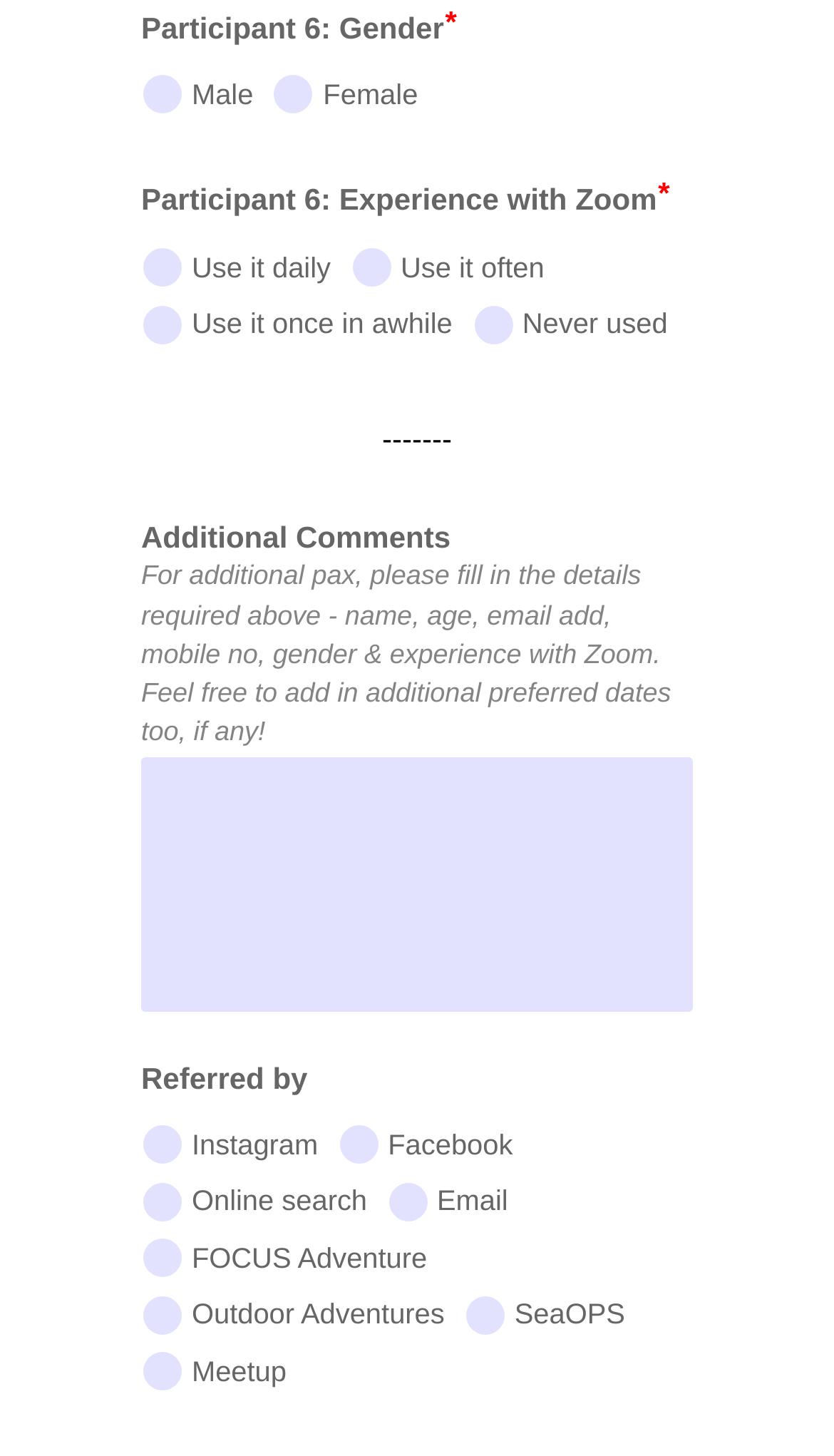Identify the bounding box coordinates of the clickable region required to complete the instruction: "Check Pricing". The coordinates should be given as four float numbers within the range of 0 and 1, i.e., [left, top, right, bottom].

None